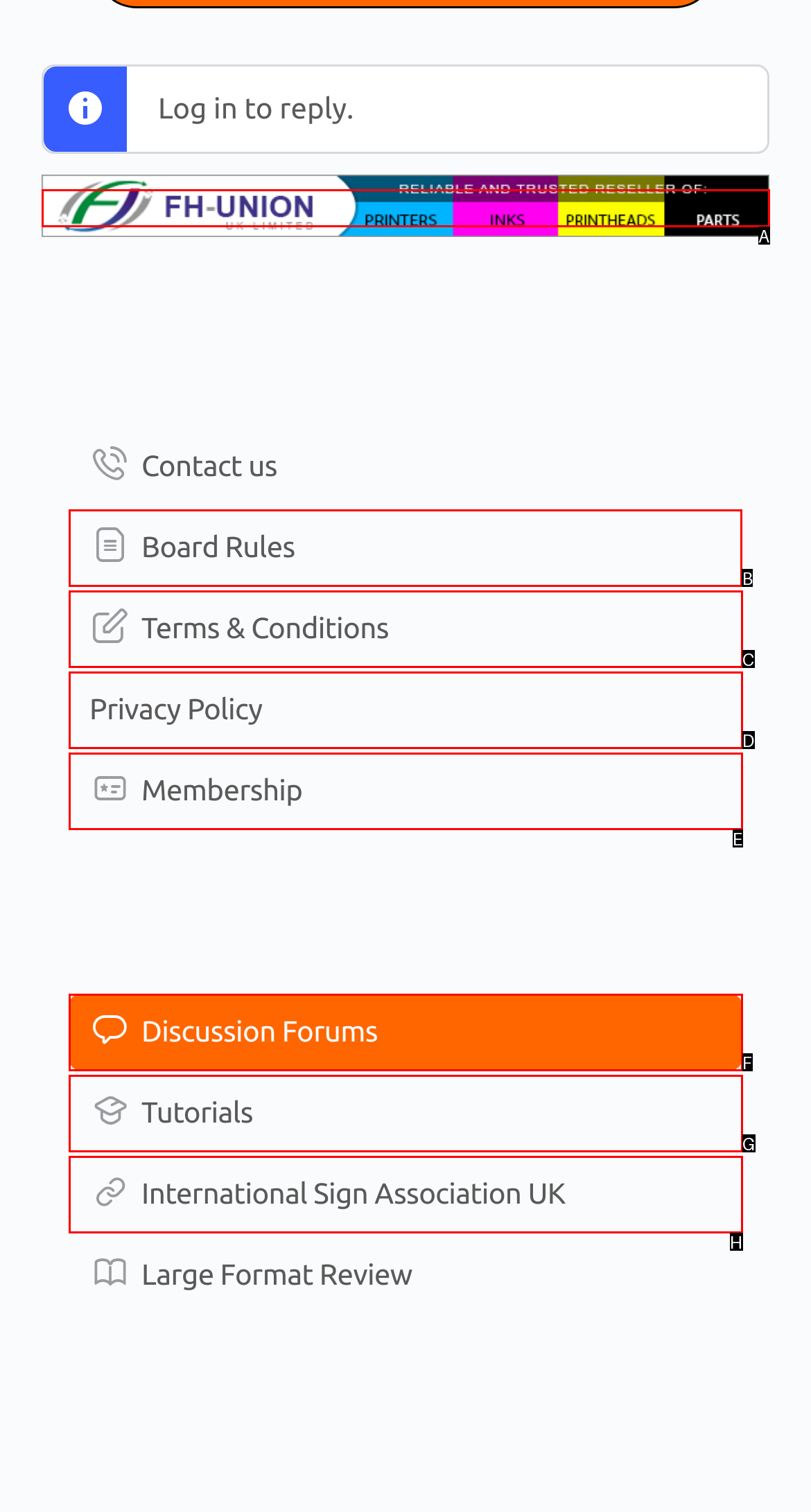Which UI element should you click on to achieve the following task: Read about board rules? Provide the letter of the correct option.

B